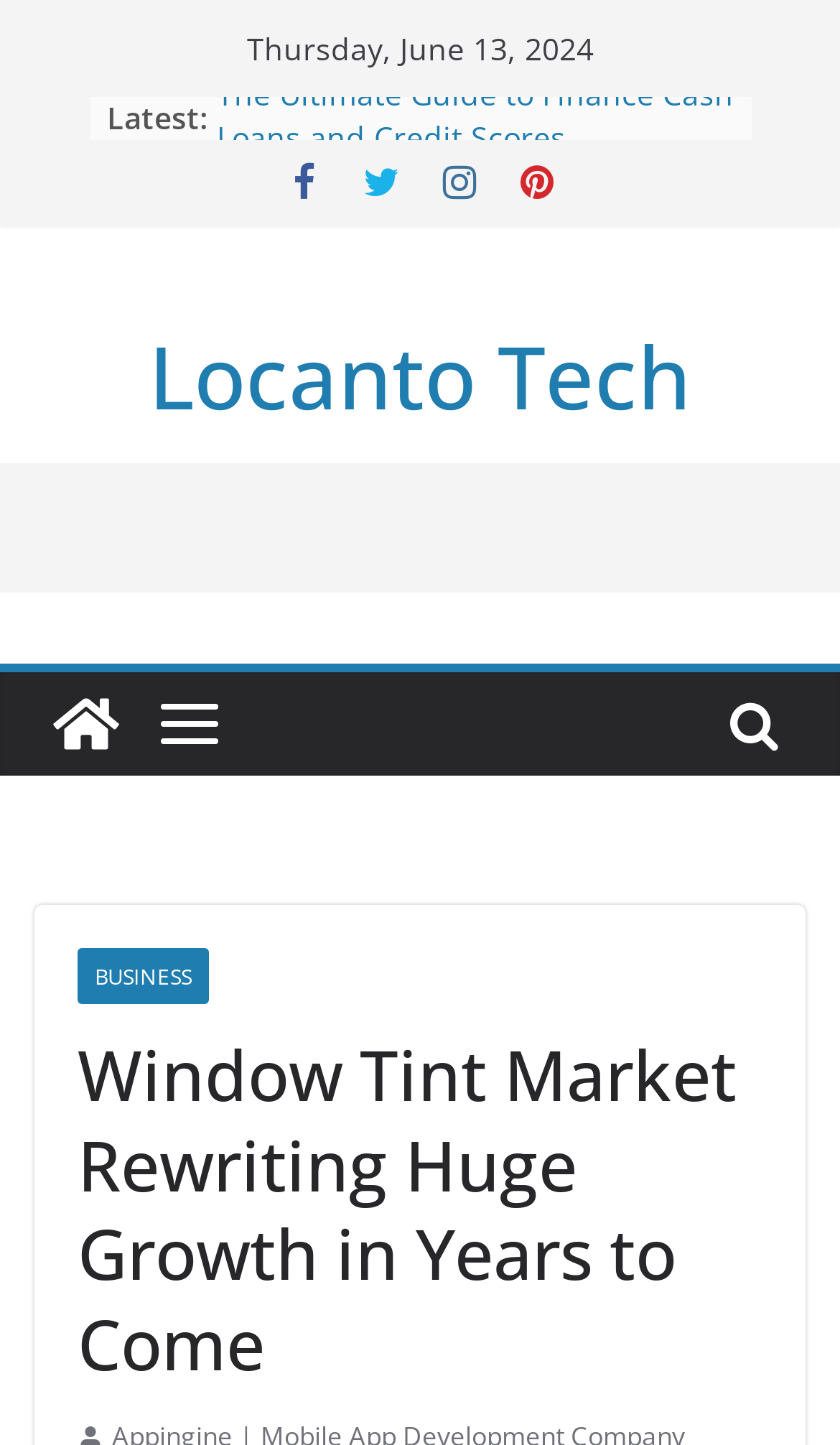Predict the bounding box coordinates for the UI element described as: "tbleech". The coordinates should be four float numbers between 0 and 1, presented as [left, top, right, bottom].

None